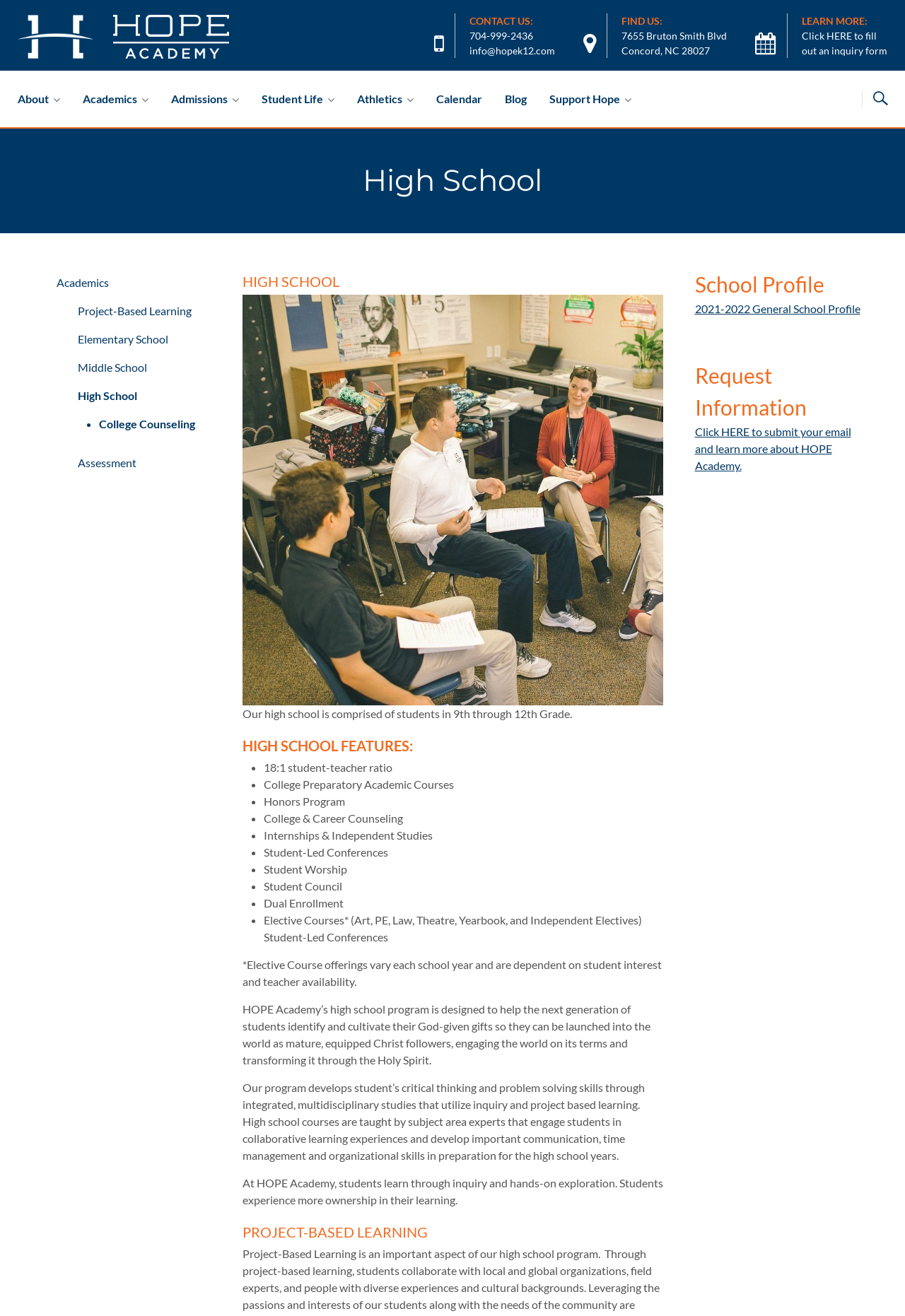What is the student-teacher ratio at Hope Academy?
Observe the image and answer the question with a one-word or short phrase response.

18:1